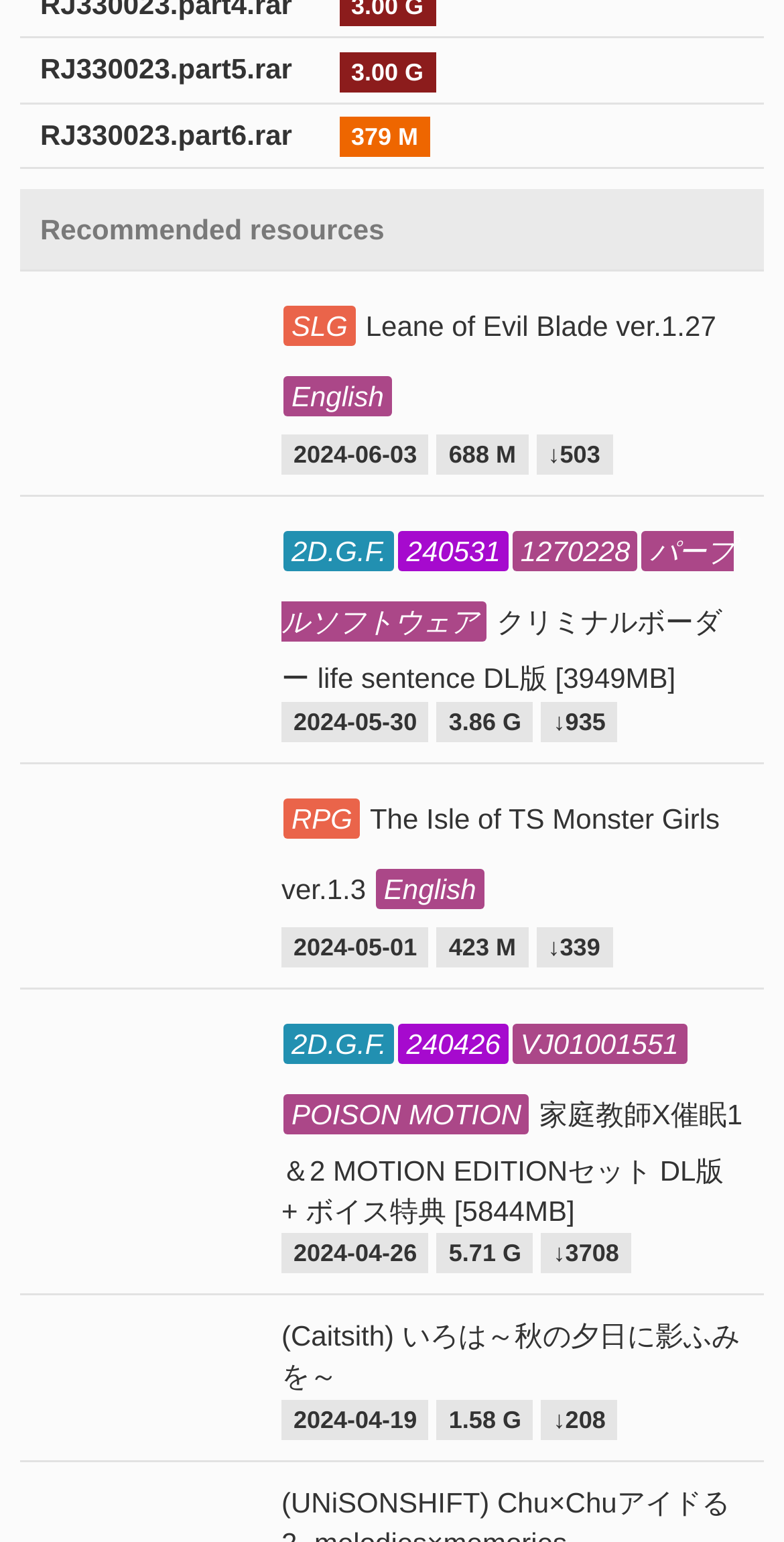Give a concise answer using one word or a phrase to the following question:
What is the category of the resource '(Caitsith) いろは～秋の夕日に影ふみを～'?

Recommended resources